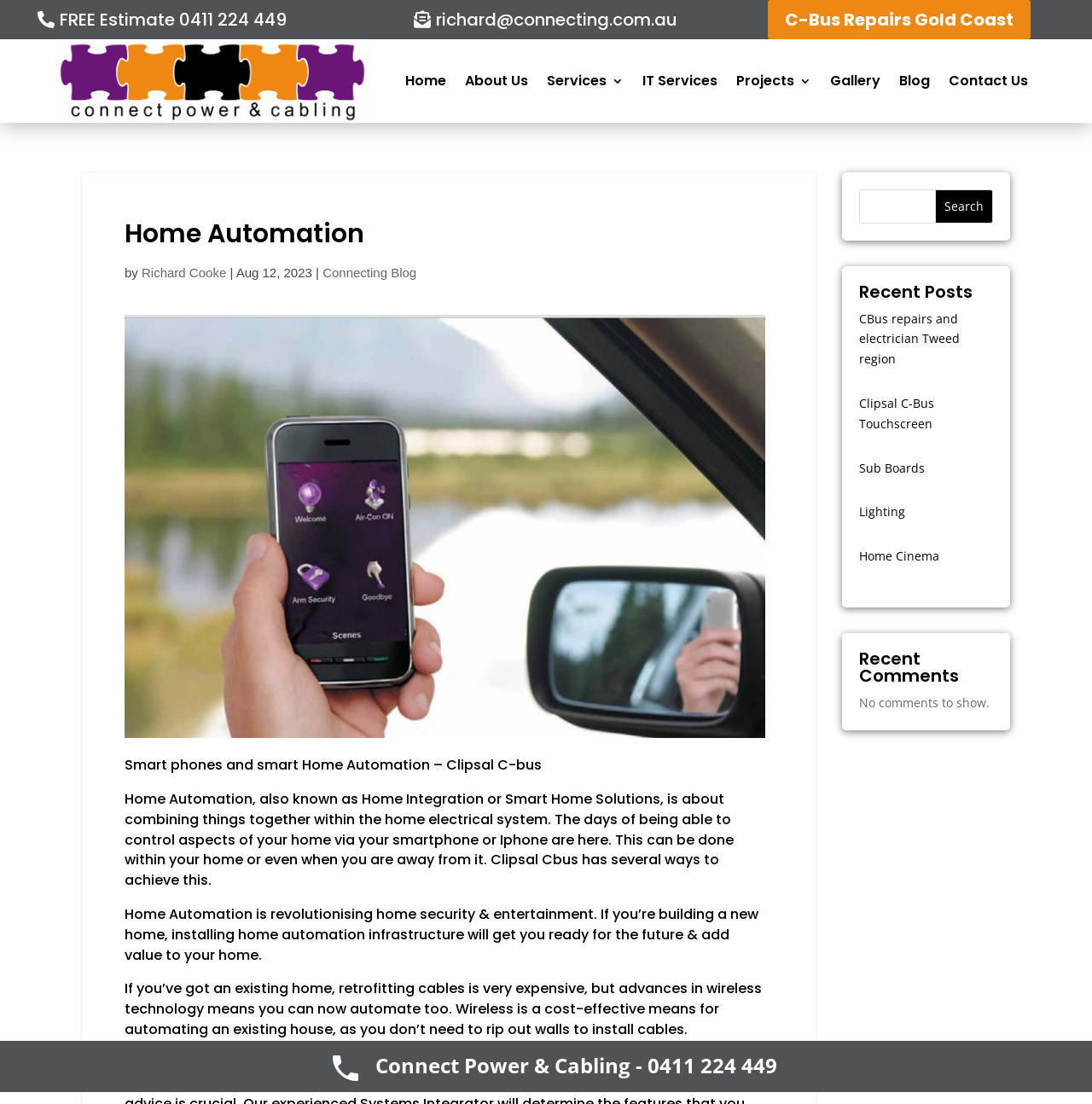Create a detailed description of the webpage's content and layout.

The webpage is about Home Automation, specifically focusing on connecting power and cabling. At the top, there are three links: "FREE Estimate 0411 224 449", "richard@connecting.com.au", and "C-Bus Repairs Gold Coast 5". Next to these links, there is a logo of Exeter Mini Storage. 

Below these elements, there is a navigation menu with links to "Home", "About Us", "Services", "IT Services", "Projects", "Gallery", "Blog", and "Contact Us". 

The main content of the page starts with a heading "Home Automation" followed by a brief description of what home automation is and its benefits. There is a large image below this description, taking up most of the width of the page. 

The page then continues with three paragraphs of text, explaining how home automation can be achieved, its advantages, and the differences between wired and wireless systems. 

On the right side of the page, there is a search bar with a search button. Below the search bar, there is a section titled "Recent Posts" with five links to different articles, including "CBus repairs and electrician Tweed region" and "Clipsal C-Bus Touchscreen". 

Further down, there is a section titled "Recent Comments" with a message indicating that there are no comments to show. 

At the very bottom of the page, there is a link to "Connect Power & Cabling - 0411 224 449" with a small image next to it.